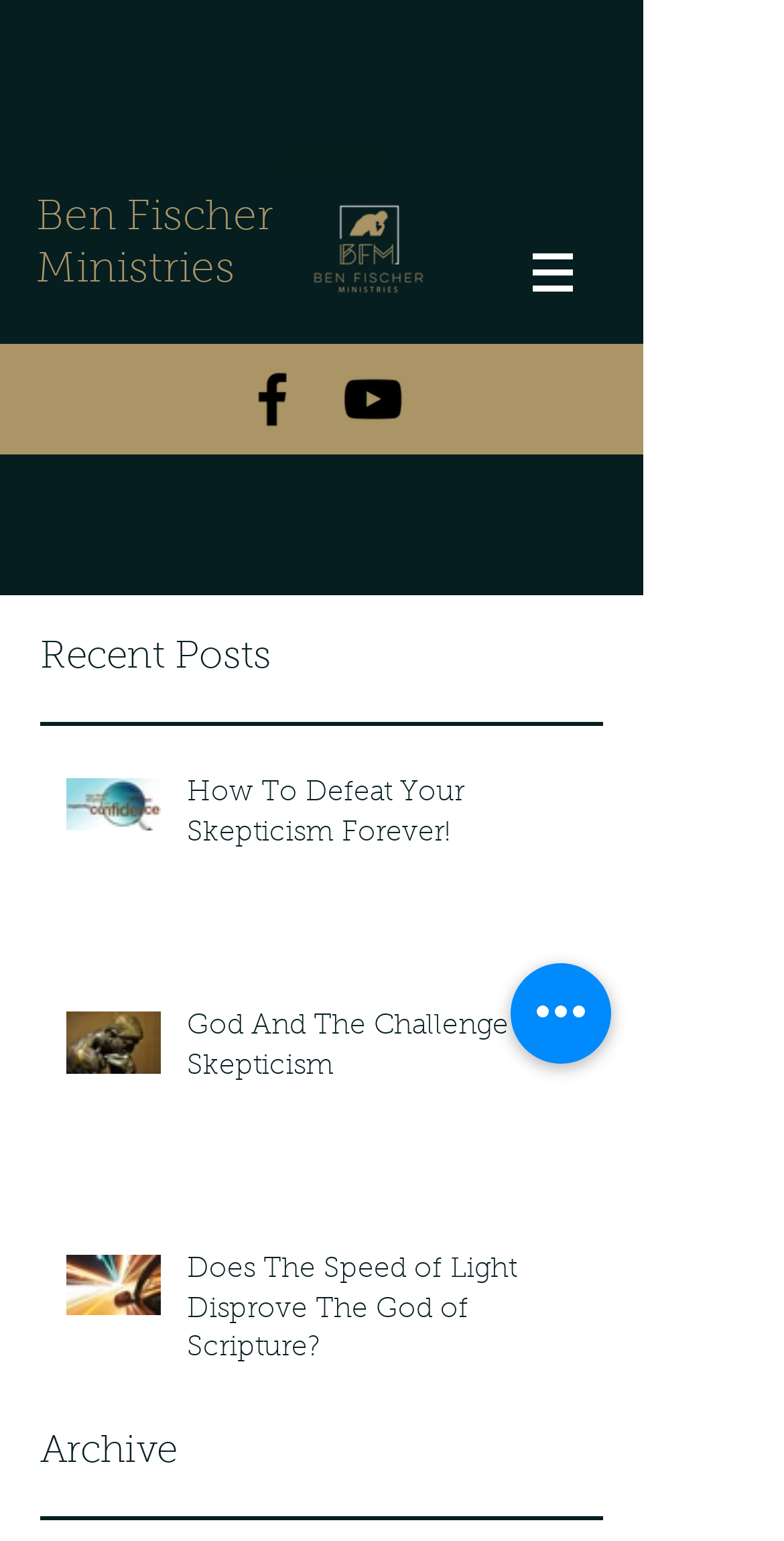Give a concise answer using only one word or phrase for this question:
What is the topic of the first post?

How To Defeat Your Skepticism Forever!